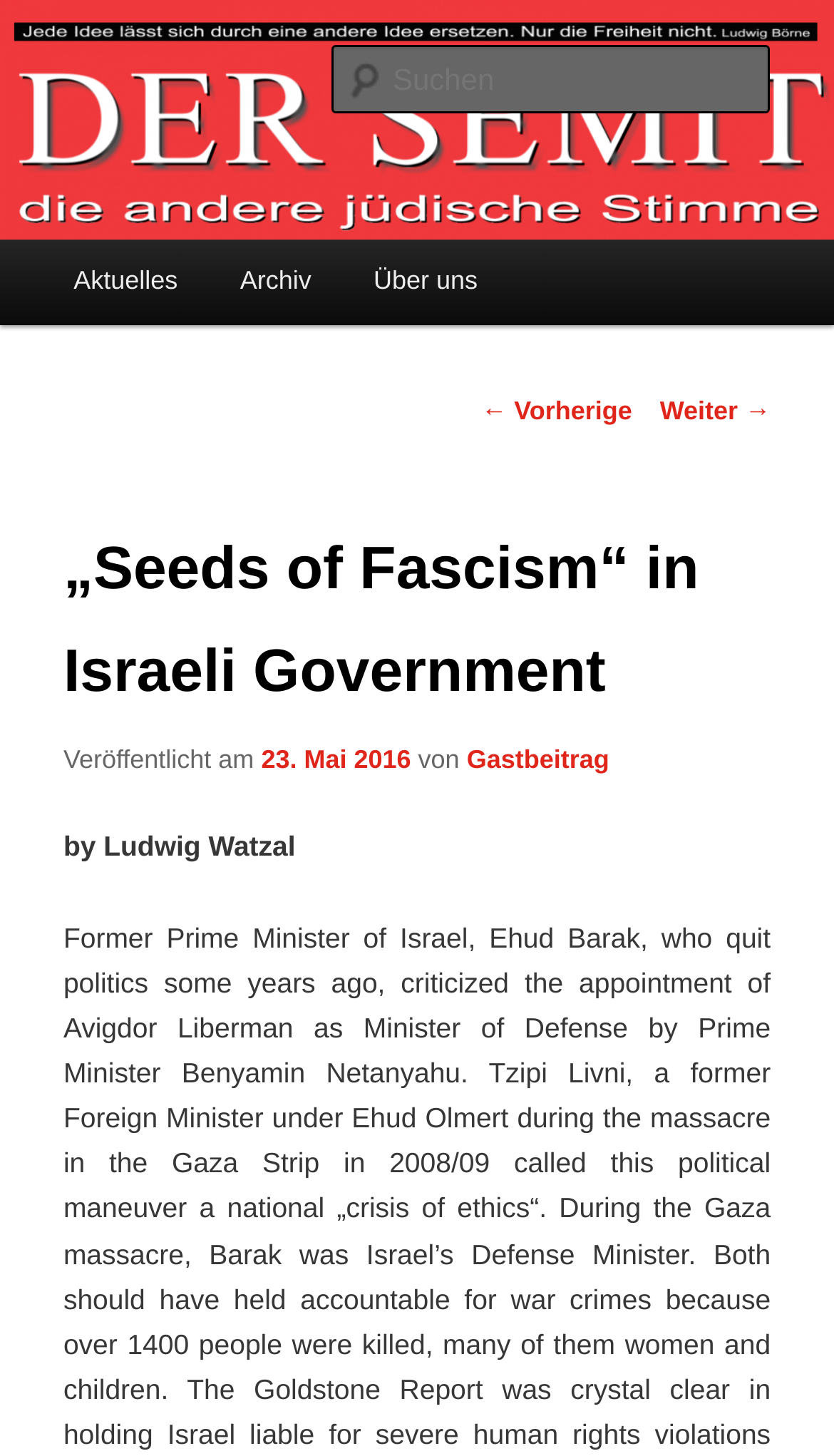From the screenshot, find the bounding box of the UI element matching this description: "23. Mai 2016". Supply the bounding box coordinates in the form [left, top, right, bottom], each a float between 0 and 1.

[0.313, 0.512, 0.493, 0.532]